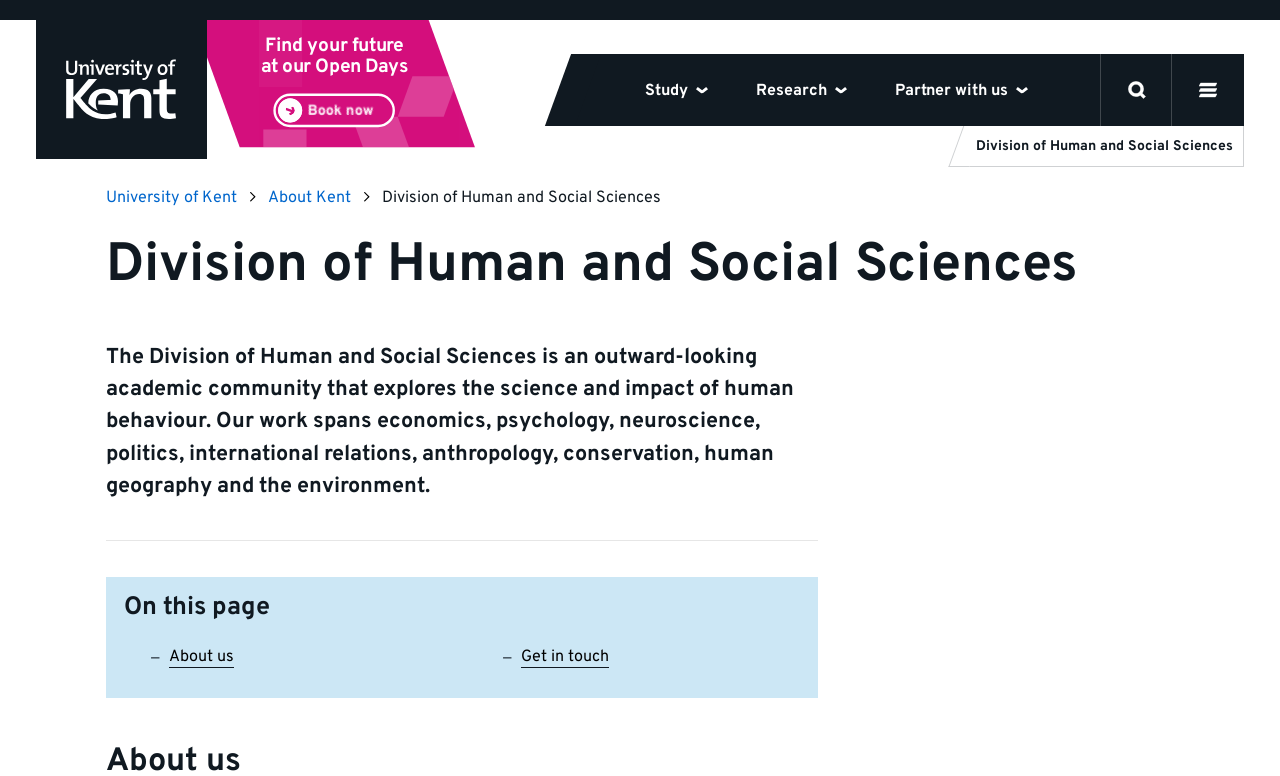Please examine the image and answer the question with a detailed explanation:
What is the text on the image at the top left corner?

I looked at the image at the top left corner and saw that it has the text 'The University of Kent'.